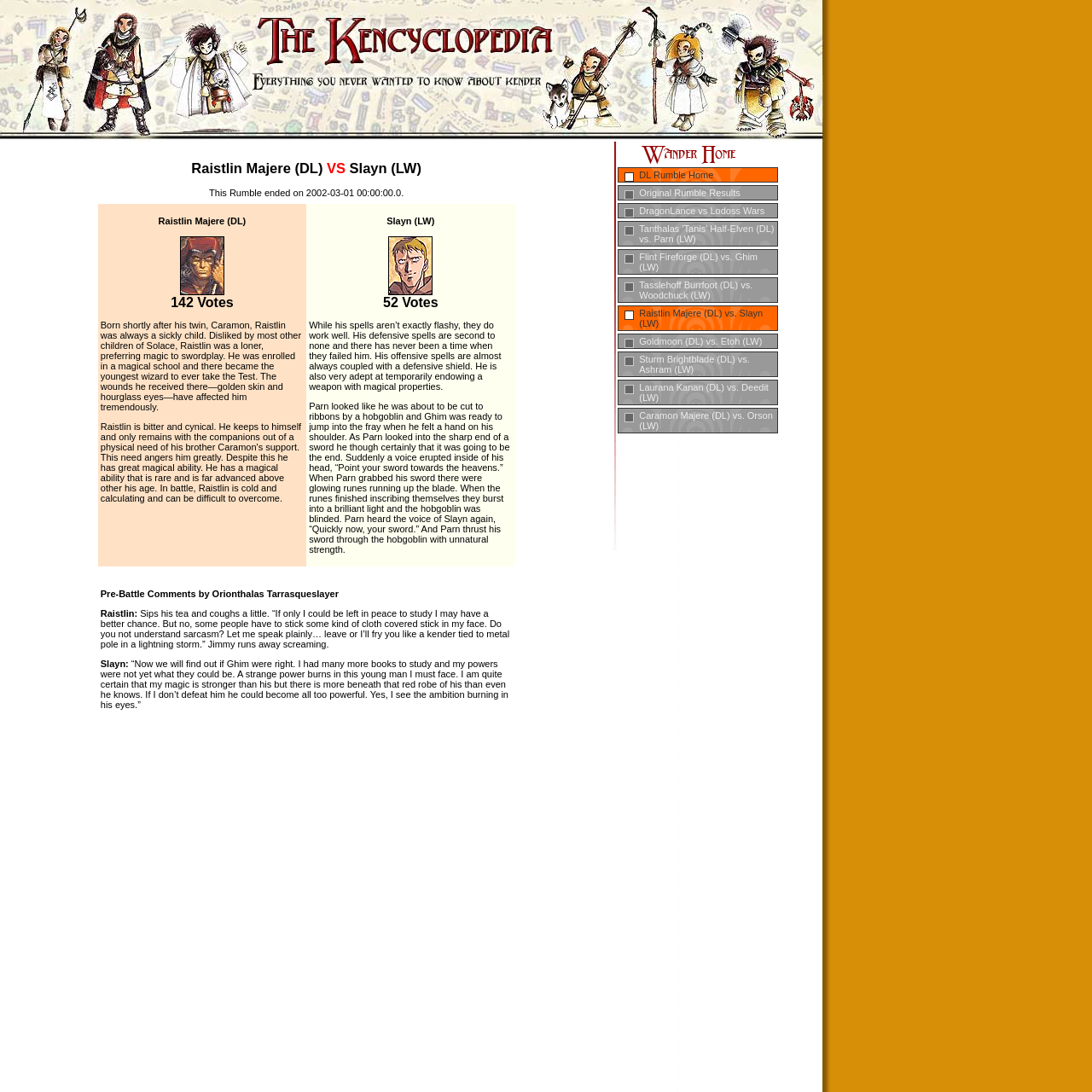Determine the bounding box coordinates of the UI element that matches the following description: "parent_node: DL Rumble Home". The coordinates should be four float numbers between 0 and 1 in the format [left, top, right, bottom].

[0.566, 0.145, 0.697, 0.155]